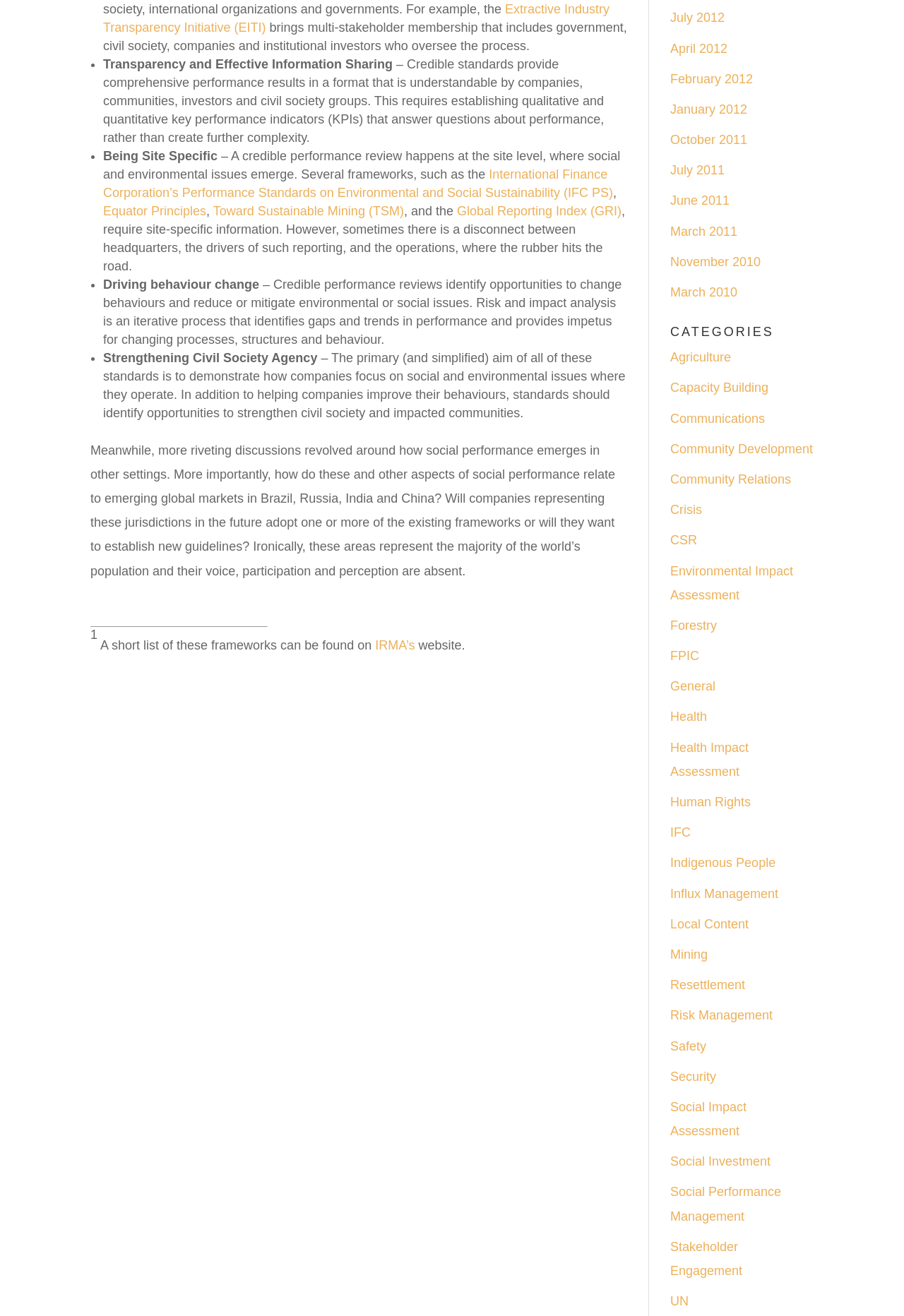Using the webpage screenshot and the element description Health Impact Assessment, determine the bounding box coordinates. Specify the coordinates in the format (top-left x, top-left y, bottom-right x, bottom-right y) with values ranging from 0 to 1.

[0.741, 0.563, 0.828, 0.592]